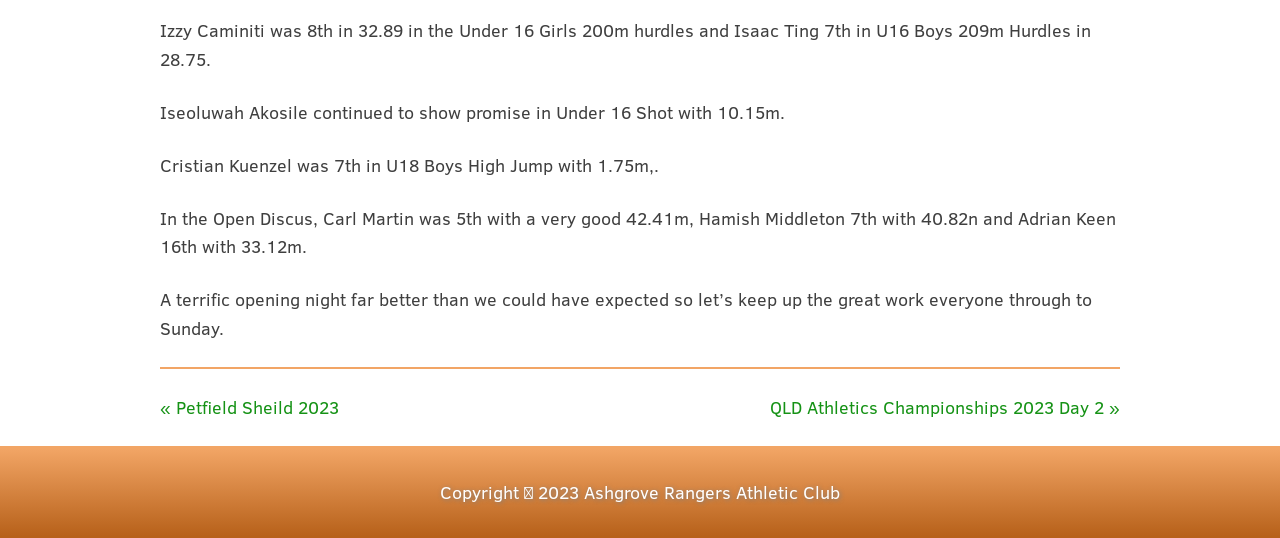What is the distance achieved by Hamish Middleton in the Open Discus?
Carefully analyze the image and provide a detailed answer to the question.

The text states that Hamish Middleton was 7th with 40.82m in the Open Discus, so the distance he achieved is 40.82m.